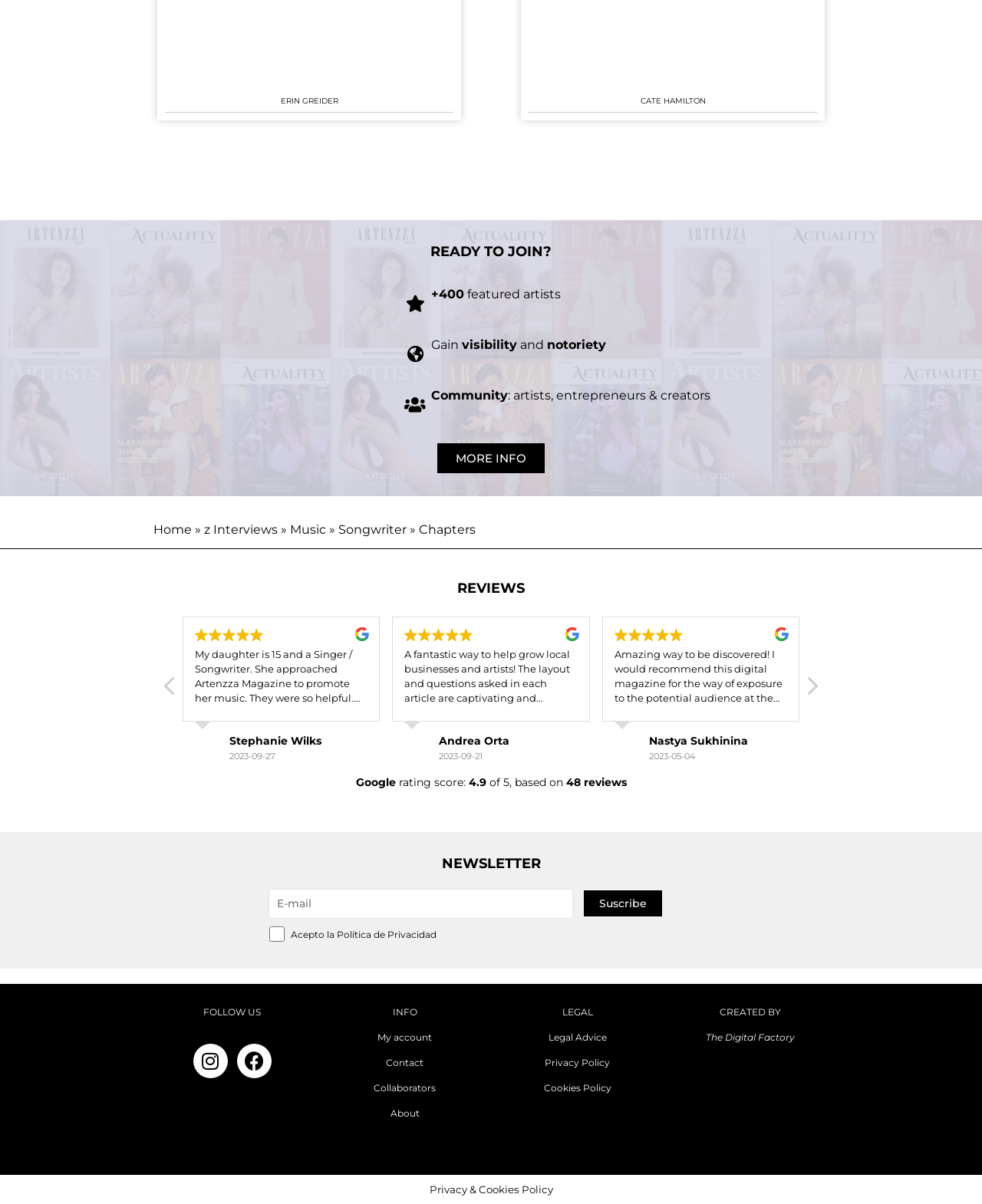Can you pinpoint the bounding box coordinates for the clickable element required for this instruction: "Click on MORE INFO"? The coordinates should be four float numbers between 0 and 1, i.e., [left, top, right, bottom].

[0.445, 0.368, 0.555, 0.393]